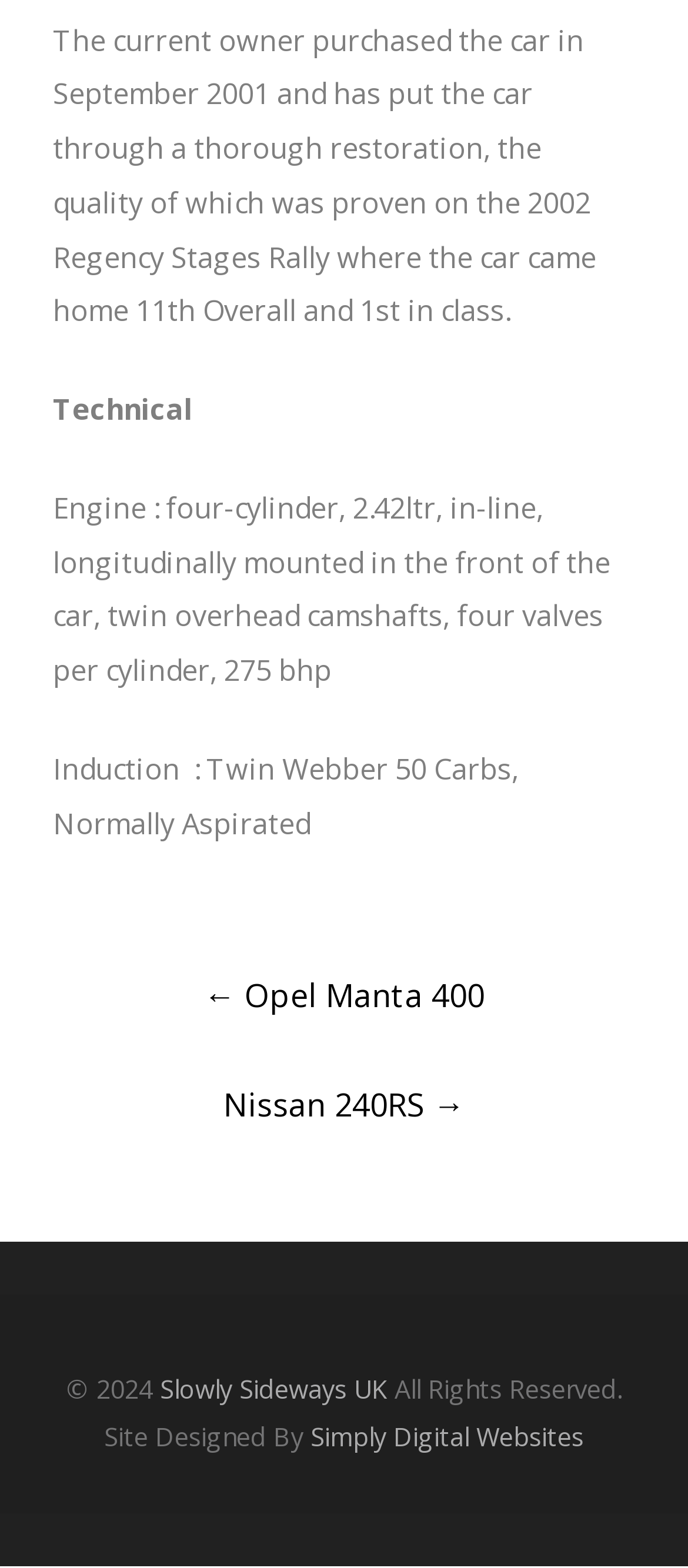Provide the bounding box coordinates of the HTML element described as: "← Opel Manta 400". The bounding box coordinates should be four float numbers between 0 and 1, i.e., [left, top, right, bottom].

[0.296, 0.62, 0.704, 0.647]